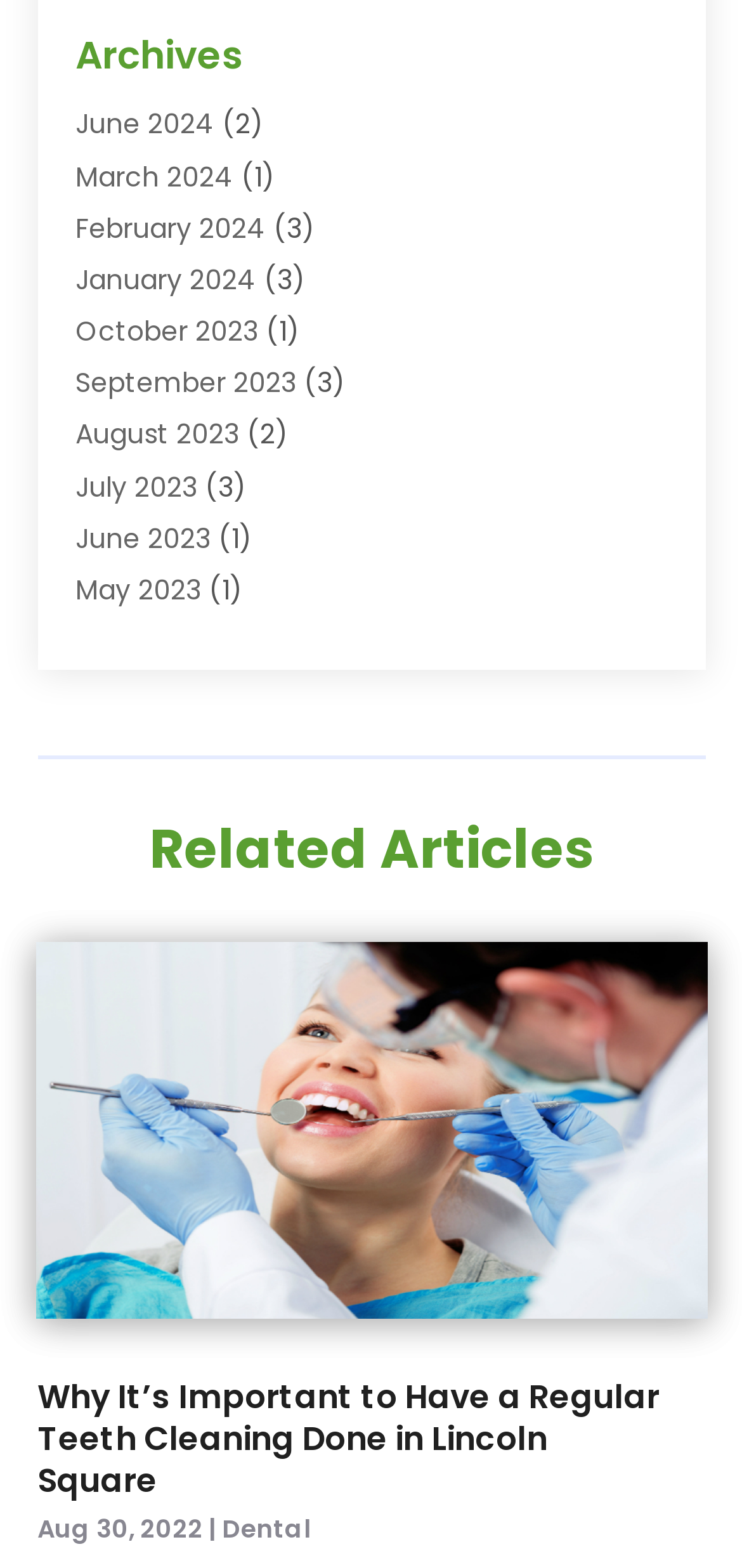Specify the bounding box coordinates (top-left x, top-left y, bottom-right x, bottom-right y) of the UI element in the screenshot that matches this description: Library article for Malaria

None